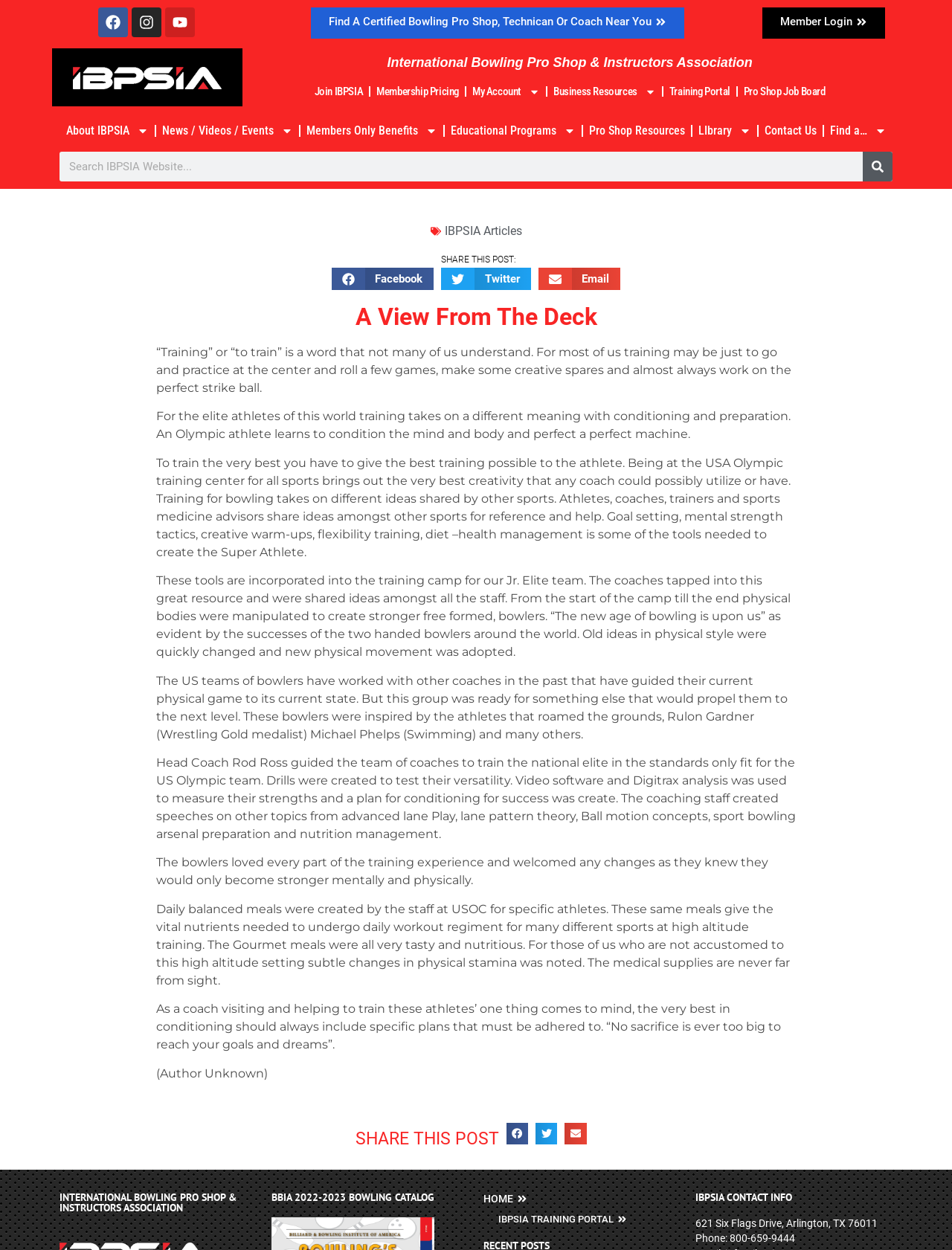Given the description: "News / Videos / Events", determine the bounding box coordinates of the UI element. The coordinates should be formatted as four float numbers between 0 and 1, [left, top, right, bottom].

[0.164, 0.091, 0.314, 0.118]